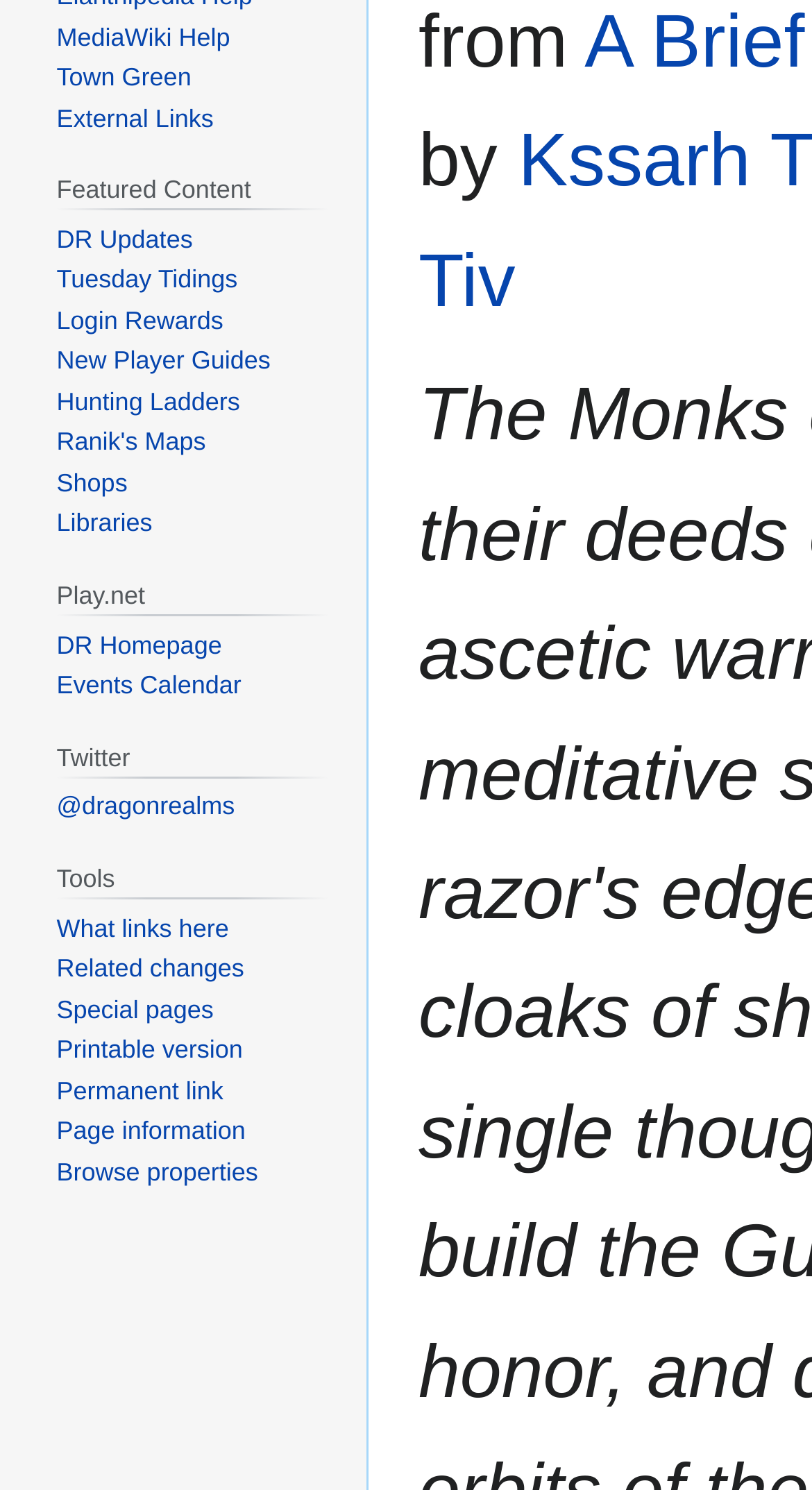Find the bounding box of the web element that fits this description: "@dragonrealms".

[0.07, 0.532, 0.289, 0.551]